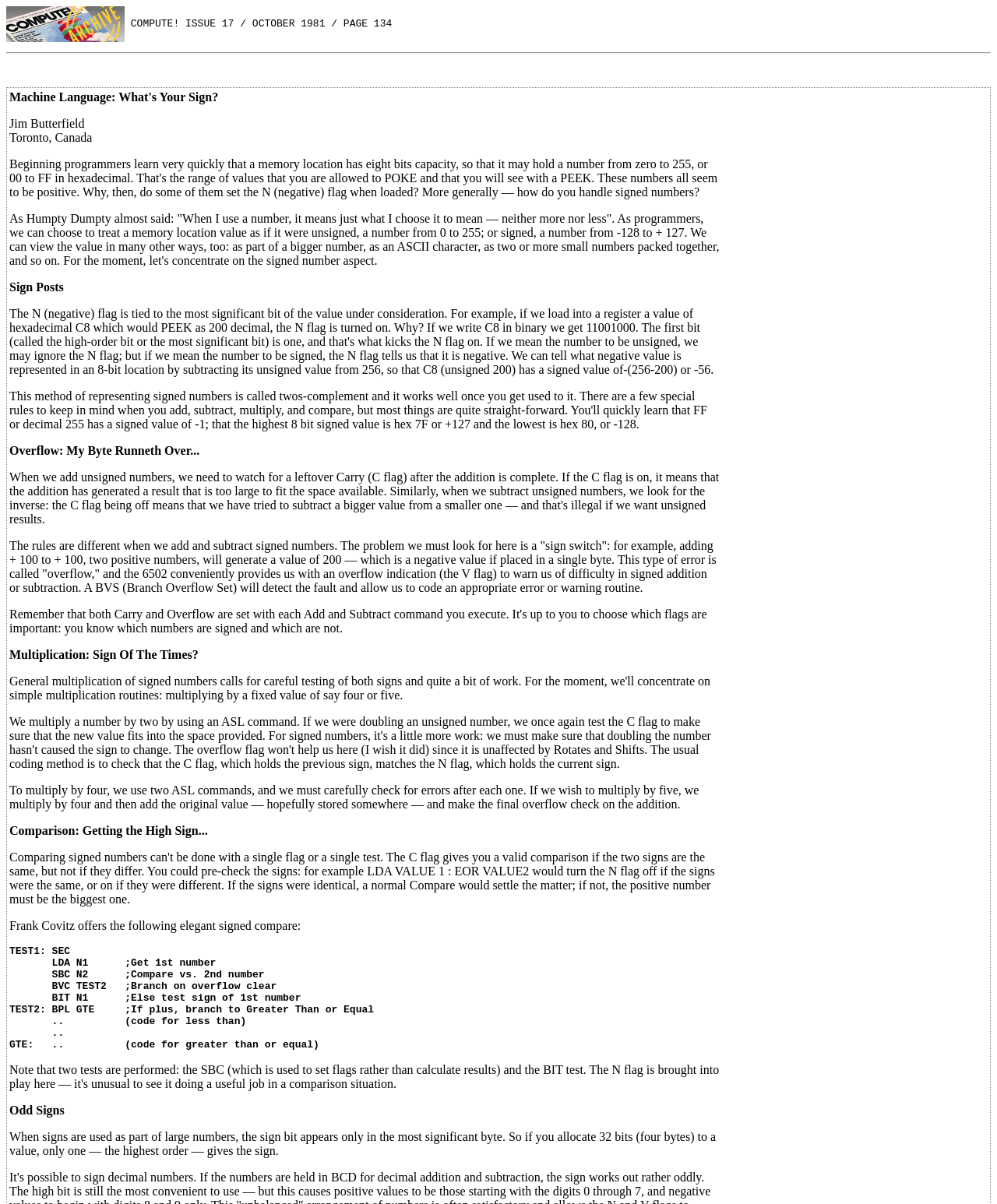Based on the image, please respond to the question with as much detail as possible:
What is the condition for branching to 'GTE'?

The condition for branching to 'GTE' can be found in the static text element 'TEST2: BPL GTE     ;If plus, branch to Greater Than or Equal' which is located in the code snippet on the webpage.